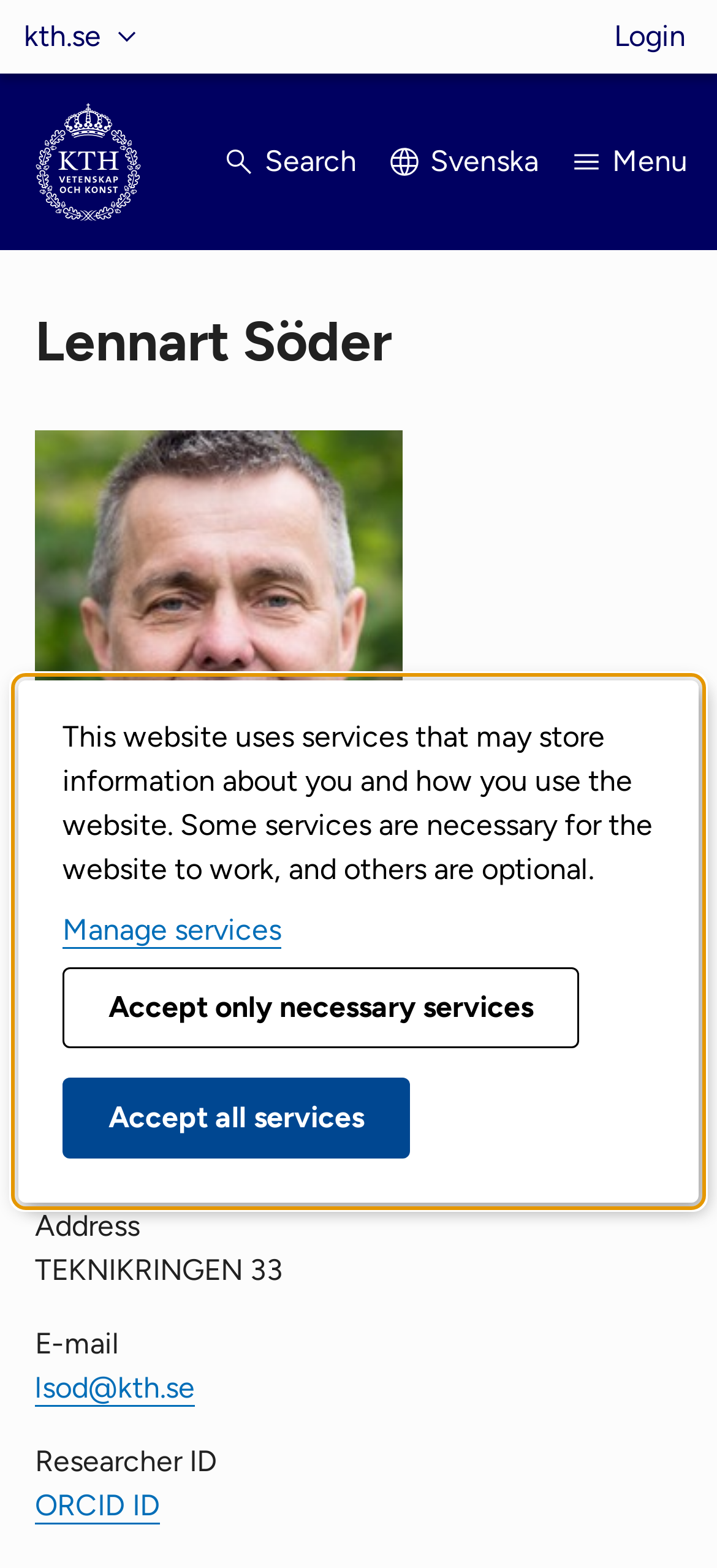Explain the contents of the webpage comprehensively.

This webpage is about Lennart Söder, a professor at KTH. At the top left, there is a navigation menu labeled "Websites" with a button "kth.se" next to it. On the top right, there are three links: "Login", a language switcher with a Swedish flag, and a search button. 

Below the top navigation, there is a profile section with a heading "Lennart Söder" and a profile picture of him. His title "PROFESSOR" is displayed below his name. 

In the details section, there are several pieces of information about Lennart Söder. His affiliation "DIVISION OF ELECTRIC POWER AND ENERGY SYSTEMS" is listed, along with his telephone number, address, and email. 

Further down, there is a section labeled "Researcher" with a link to his ORCID ID. 

At the bottom of the page, there is a dialog box informing users about the website's use of services that may store information about them. The dialog box provides options to manage services, accept only necessary services, or accept all services.